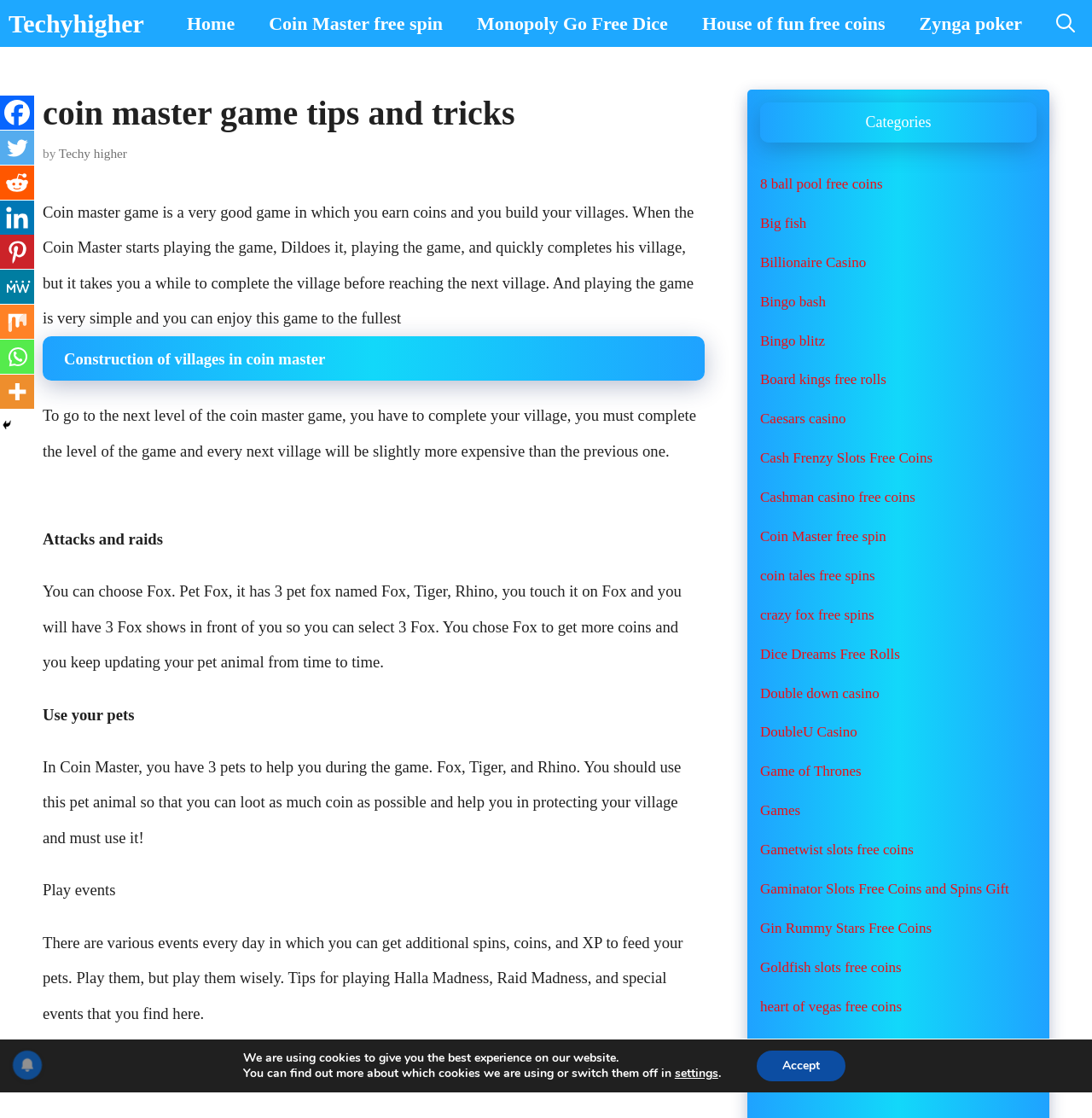Please locate the bounding box coordinates of the region I need to click to follow this instruction: "Click on the 'Categories' heading".

[0.696, 0.092, 0.949, 0.127]